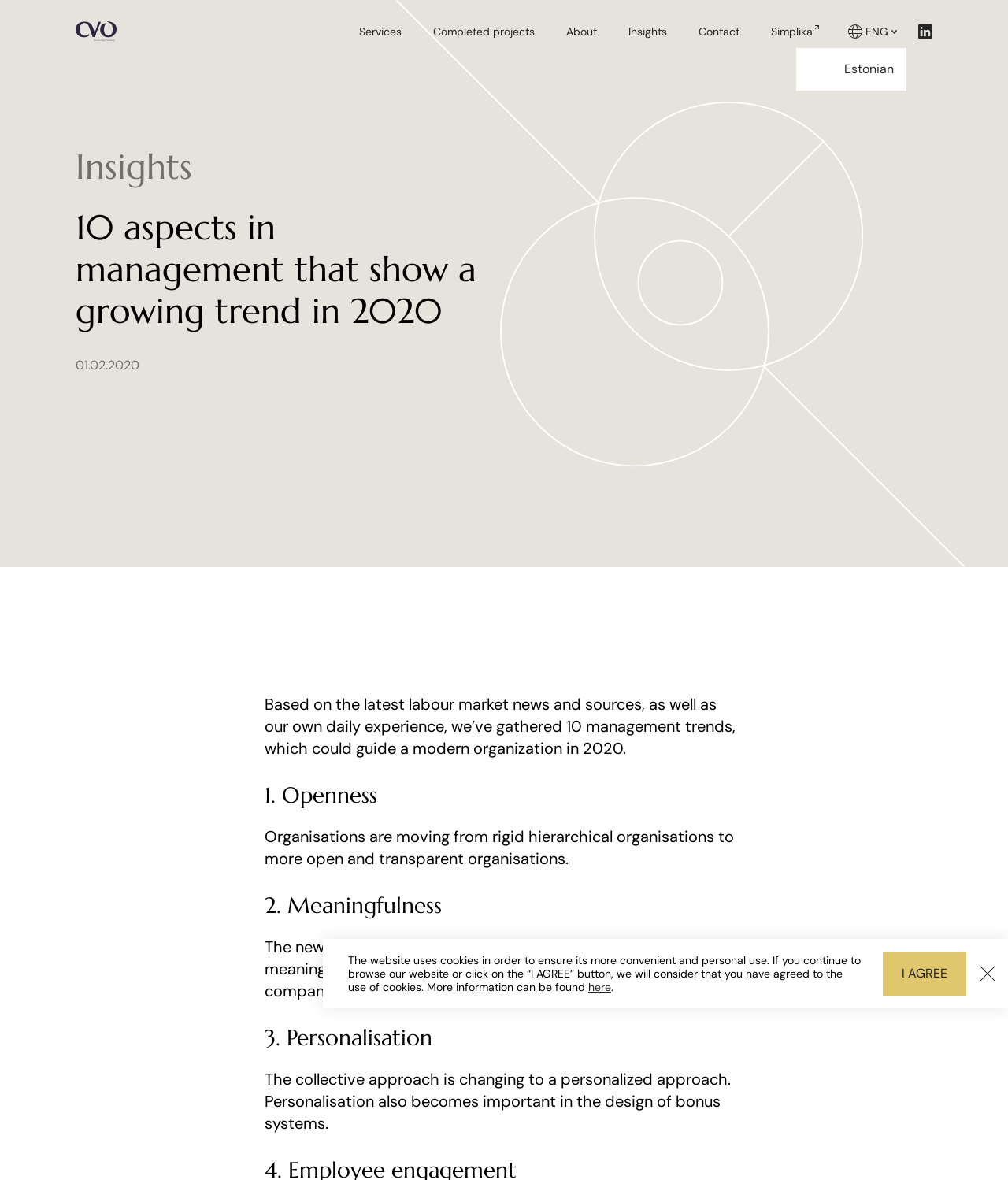Identify the bounding box coordinates of the region that should be clicked to execute the following instruction: "Switch country".

None